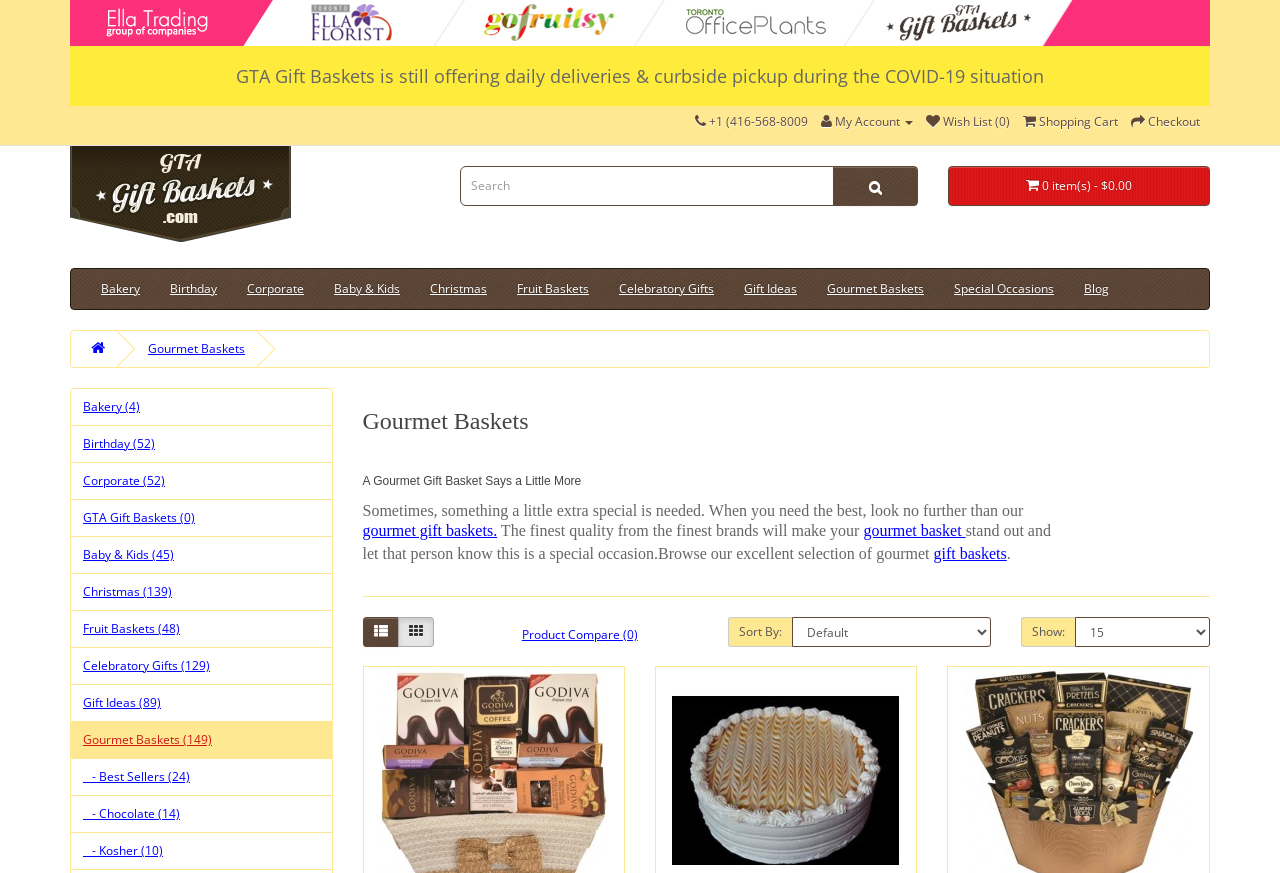Provide an in-depth caption for the contents of the webpage.

This webpage is an online store for gourmet gift baskets. At the top, there is a row of five images with links to different companies, including Ella Trading group of companies, Toronto Ella Florist, gofruitsy, Toronto Office Plants, and GTA Gift Baskets. Below this row, there is a notification about daily deliveries and curbside pickup during the COVID-19 situation.

On the right side of the page, there are several links, including a phone number, My Account, Wish List, Shopping Cart, and Checkout. Below these links, there is a search bar with a button and a shopping cart icon with the number of items and total cost.

The main content of the page is divided into two sections. The left section has a list of categories, including Bakery, Birthday, Corporate, Baby & Kids, Christmas, Fruit Baskets, Celebratory Gifts, Gift Ideas, Gourmet Baskets, and Special Occasions. Each category has a number of items in parentheses.

The right section has a heading "Gourmet Baskets" and a subheading "A Gourmet Gift Basket Says a Little More". Below this, there is a paragraph of text describing the quality of the gourmet gift baskets, followed by a link to browse the selection. There are also two buttons to sort the products by different criteria and a dropdown menu to show a specific number of items per page.

Overall, the webpage is well-organized and easy to navigate, with clear headings and concise text. The layout is clean, with ample whitespace between elements, making it easy to focus on the content.